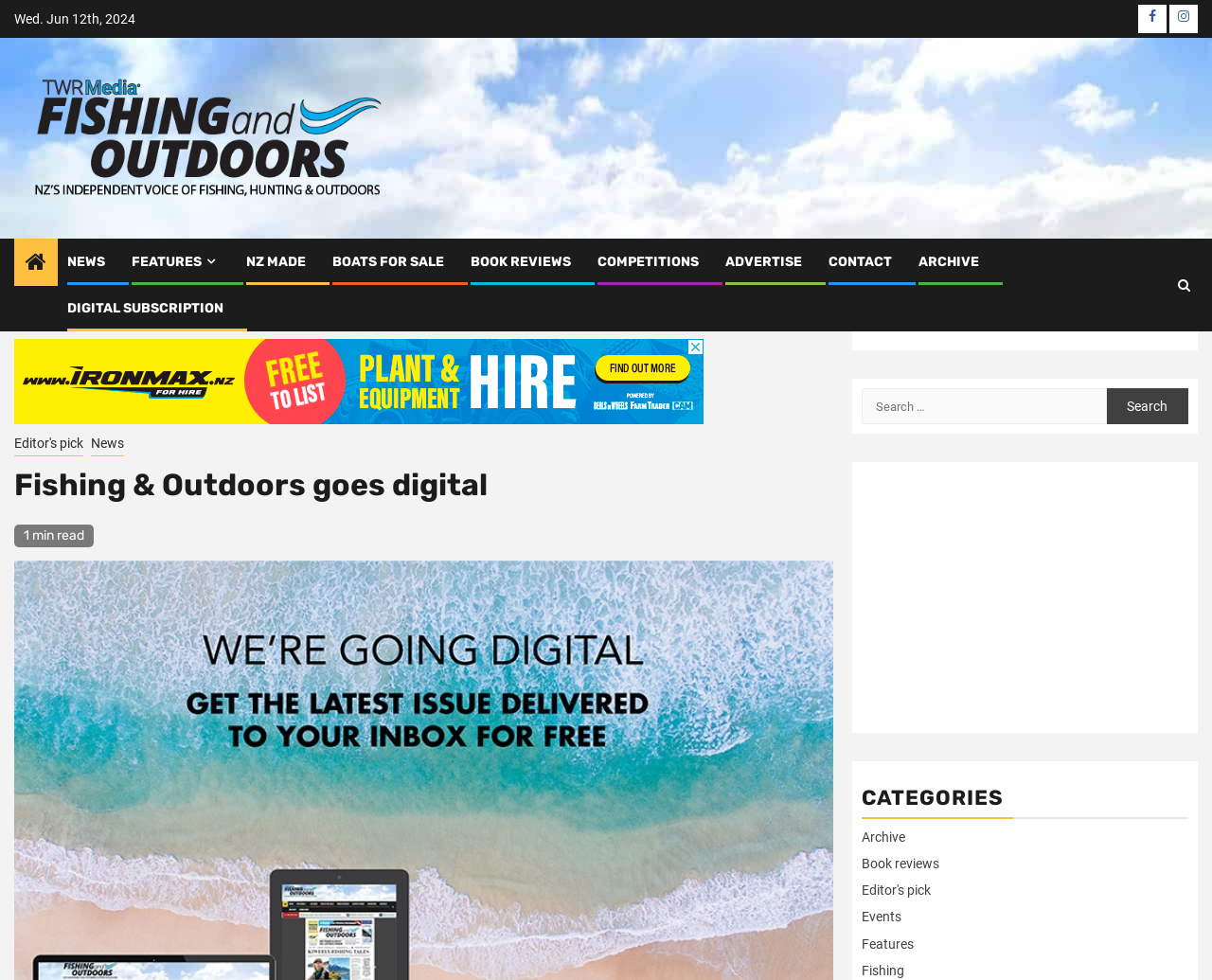What is the date displayed on the top left?
Based on the visual content, answer with a single word or a brief phrase.

Wed. Jun 12th, 2024